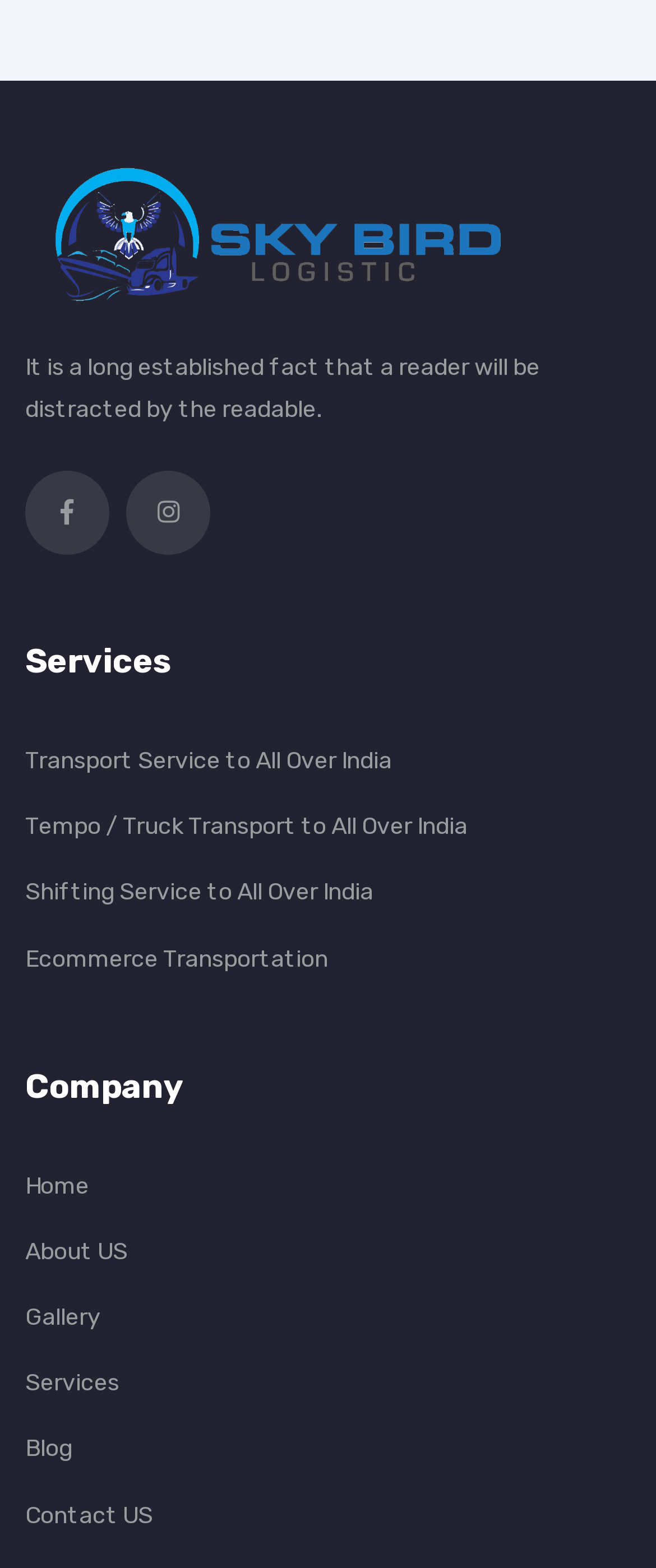Find the bounding box coordinates for the area that must be clicked to perform this action: "Contact US".

[0.038, 0.953, 0.233, 0.98]